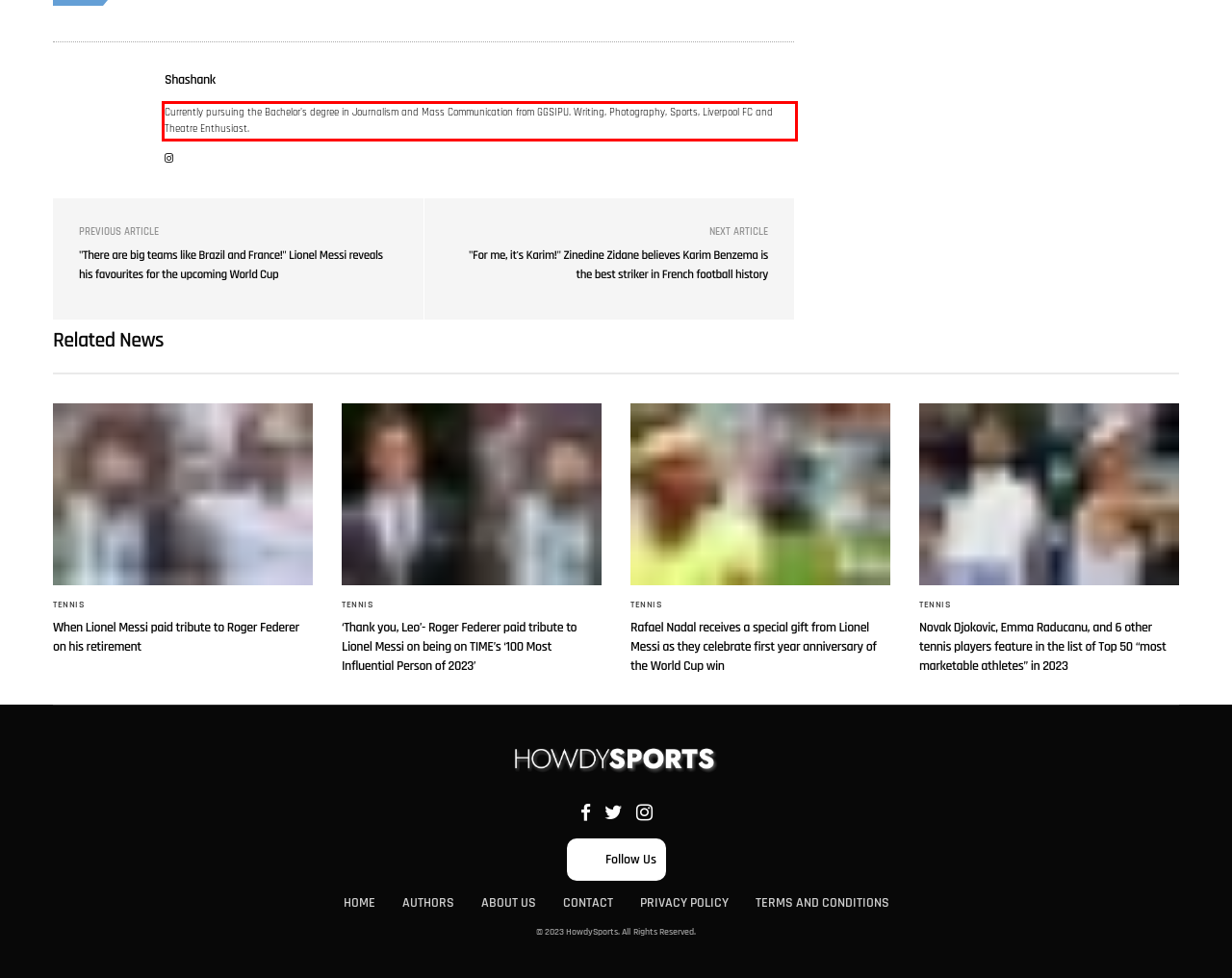Extract and provide the text found inside the red rectangle in the screenshot of the webpage.

Currently pursuing the Bachelor's degree in Journalism and Mass Communication from GGSIPU. Writing, Photography, Sports, Liverpool FC and Theatre Enthusiast.